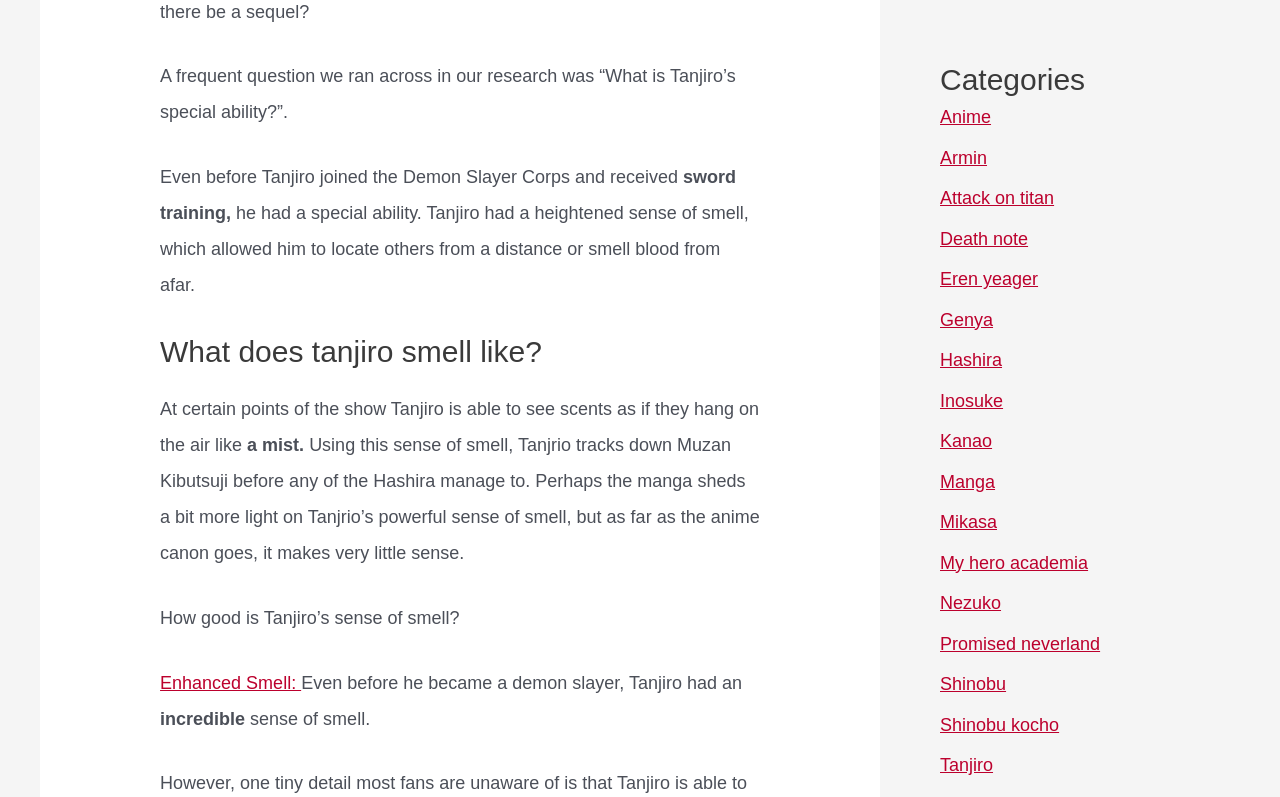Who is Muzan Kibutsuji?
Use the image to answer the question with a single word or phrase.

A character